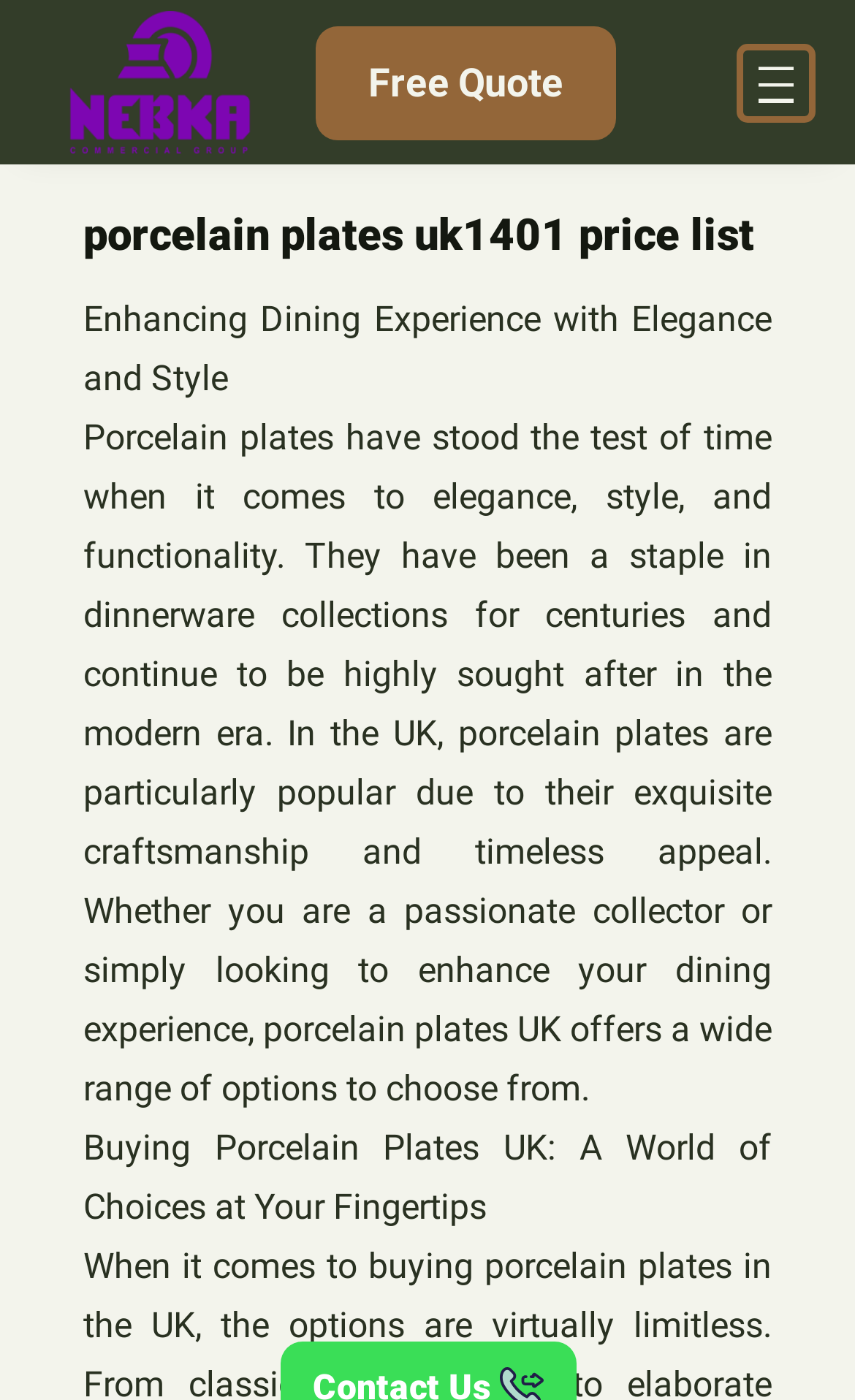Bounding box coordinates should be in the format (top-left x, top-left y, bottom-right x, bottom-right y) and all values should be floating point numbers between 0 and 1. Determine the bounding box coordinate for the UI element described as: alt="Nebka"

[0.046, 0.008, 0.328, 0.11]